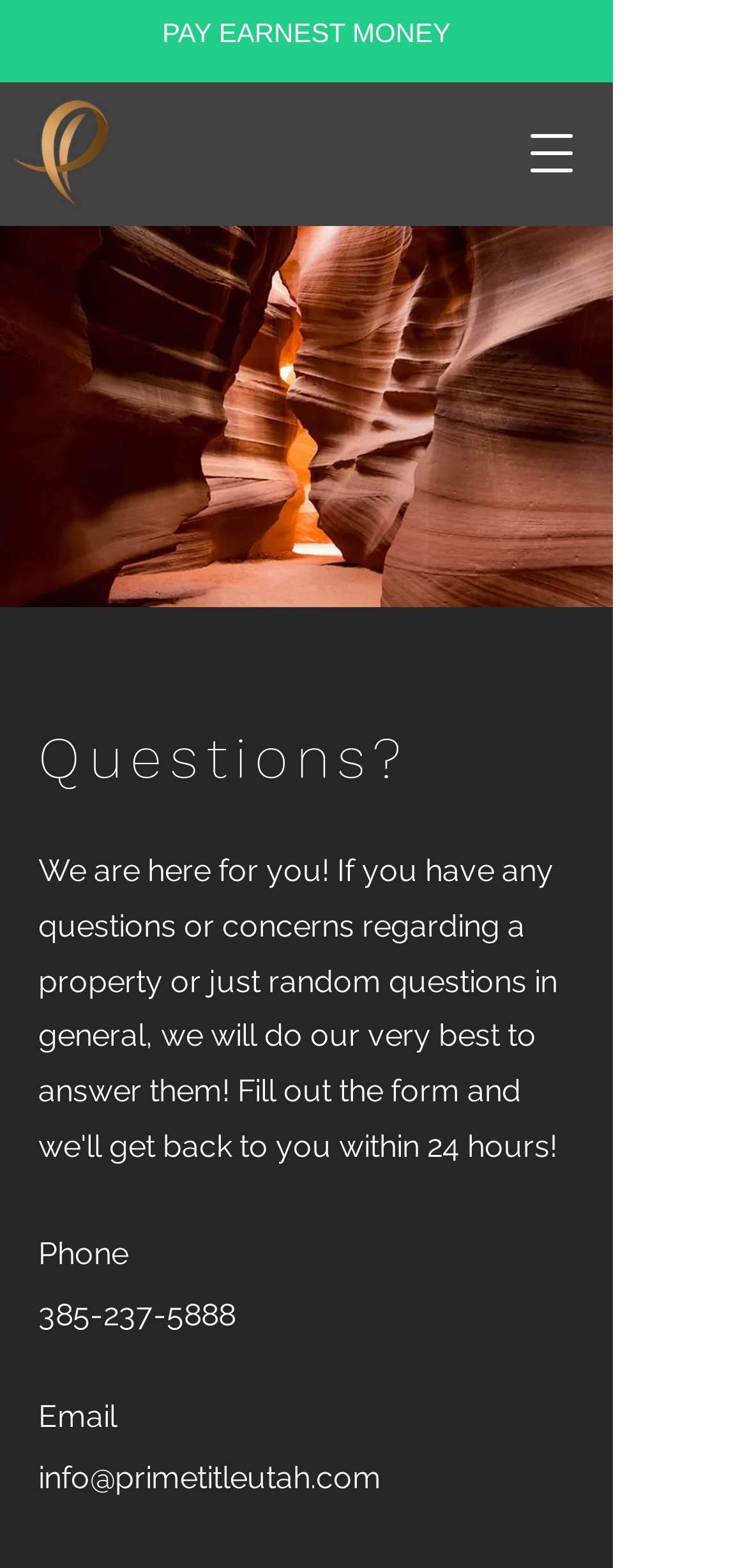Give a short answer using one word or phrase for the question:
What is the company name?

Prime Title Insurance